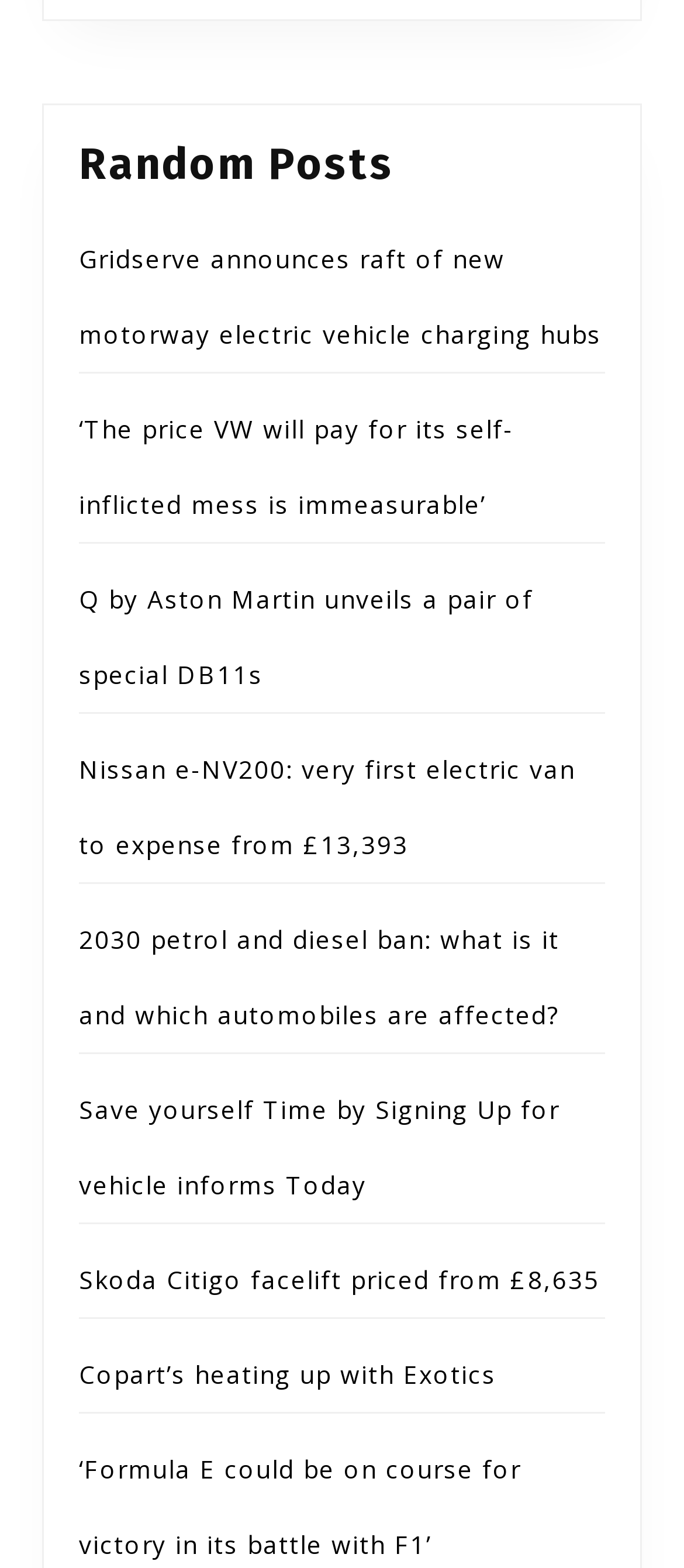Please specify the bounding box coordinates of the element that should be clicked to execute the given instruction: 'Search Lushome'. Ensure the coordinates are four float numbers between 0 and 1, expressed as [left, top, right, bottom].

None